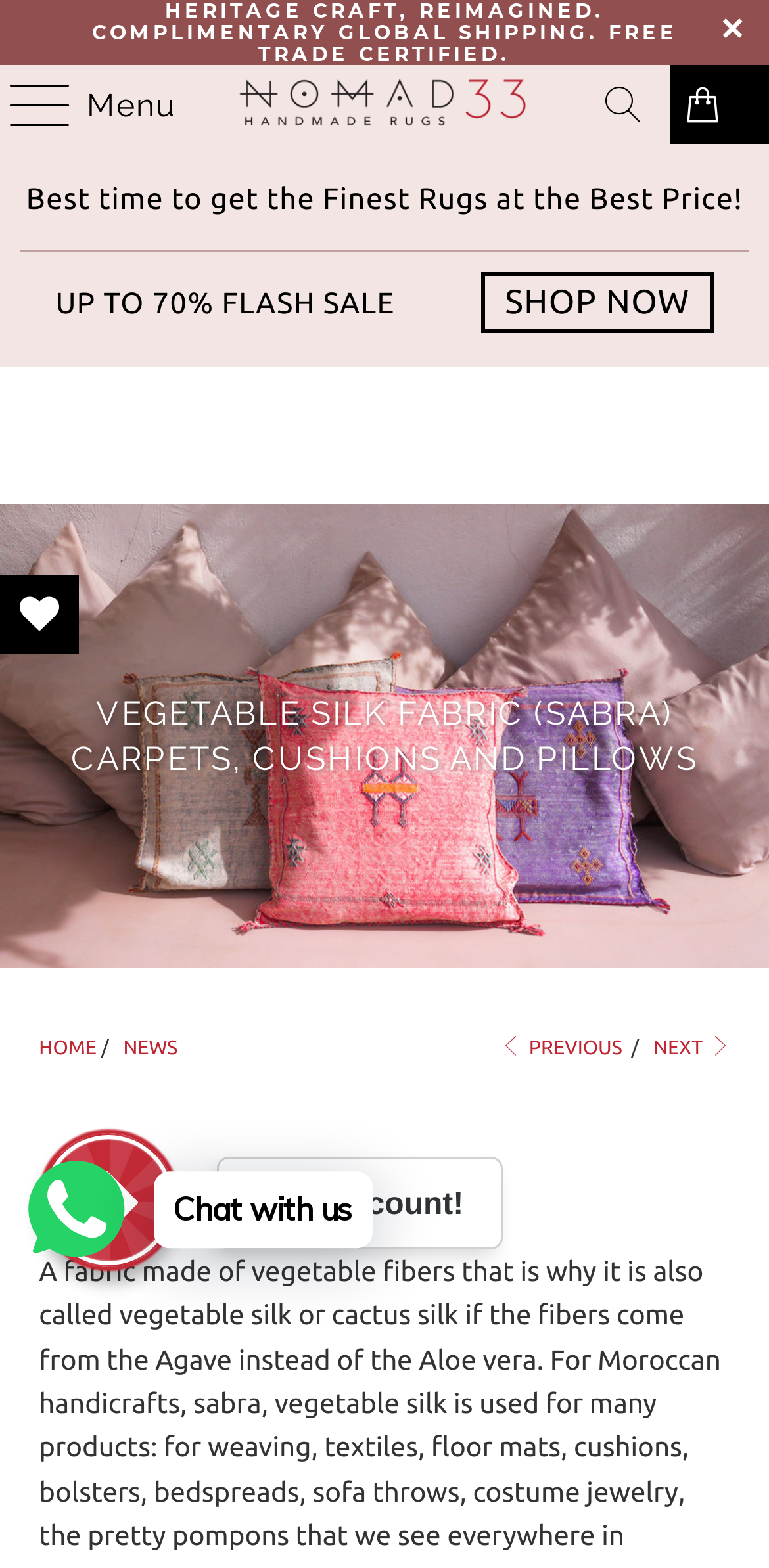Present a detailed account of what is displayed on the webpage.

This webpage is about Vegetable Silk Fabric, also known as Sabra, which is made from vegetable fibers. At the top left, there is a menu button labeled "Menu". Next to it, there is a link to "Nomad33" with an accompanying image of the brand's logo. On the top right, there are three icons: a shopping cart, a heart, and a user icon.

Below the top navigation bar, there is a prominent banner advertising a flash sale with up to 70% discount. This banner spans the entire width of the page. Underneath the banner, there is a horizontal separator line.

The main content of the page is a header section that takes up most of the page's width. It features a large image of Vegetable Silk Fabric products, such as carpets, cushions, and pillows. Above the image, there is a heading that reads "VEGETABLE SILK FABRIC (SABRA) CARPETS, CUSHIONS AND PILLOWS".

On the bottom left, there are navigation links to "HOME" and "NEWS", separated by a forward slash. On the bottom right, there are pagination links to "PREVIOUS" and "NEXT" with accompanying arrow icons.

In the bottom center, there is a chat button labeled "Chat with us" and a small image of a chat icon. Nearby, there is a link to "MY WISHLIST" with a heart icon. Finally, there is a promotional message that reads "Get Discount!" with an accompanying image of a discount badge.